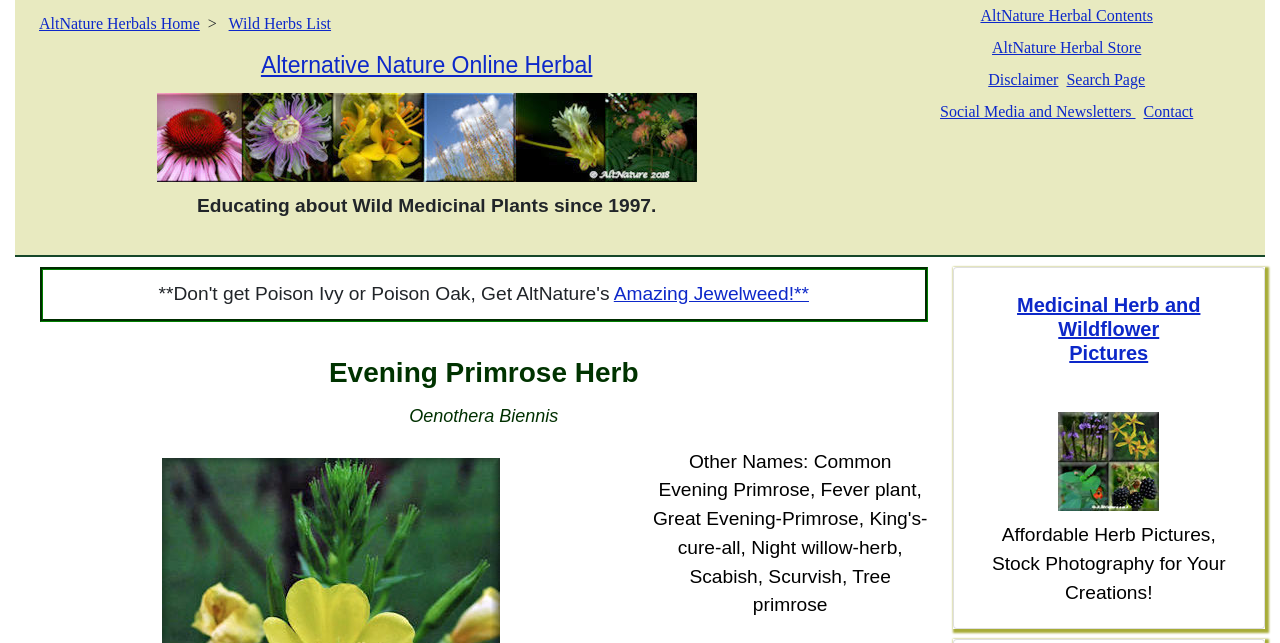Please specify the bounding box coordinates of the clickable region necessary for completing the following instruction: "search the website". The coordinates must consist of four float numbers between 0 and 1, i.e., [left, top, right, bottom].

[0.833, 0.11, 0.895, 0.137]